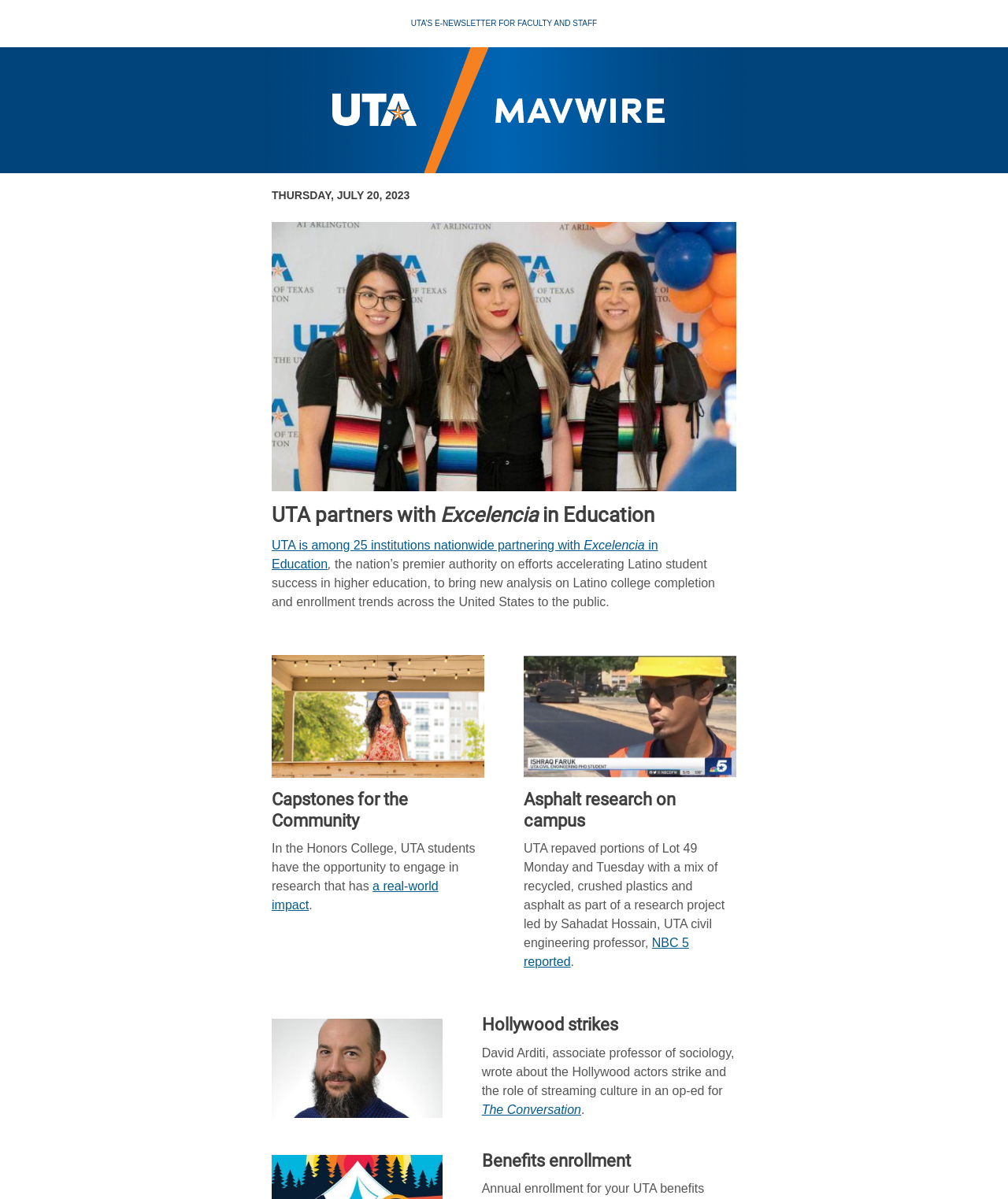Using the provided element description: "The Conversation", identify the bounding box coordinates. The coordinates should be four floats between 0 and 1 in the order [left, top, right, bottom].

[0.478, 0.92, 0.577, 0.931]